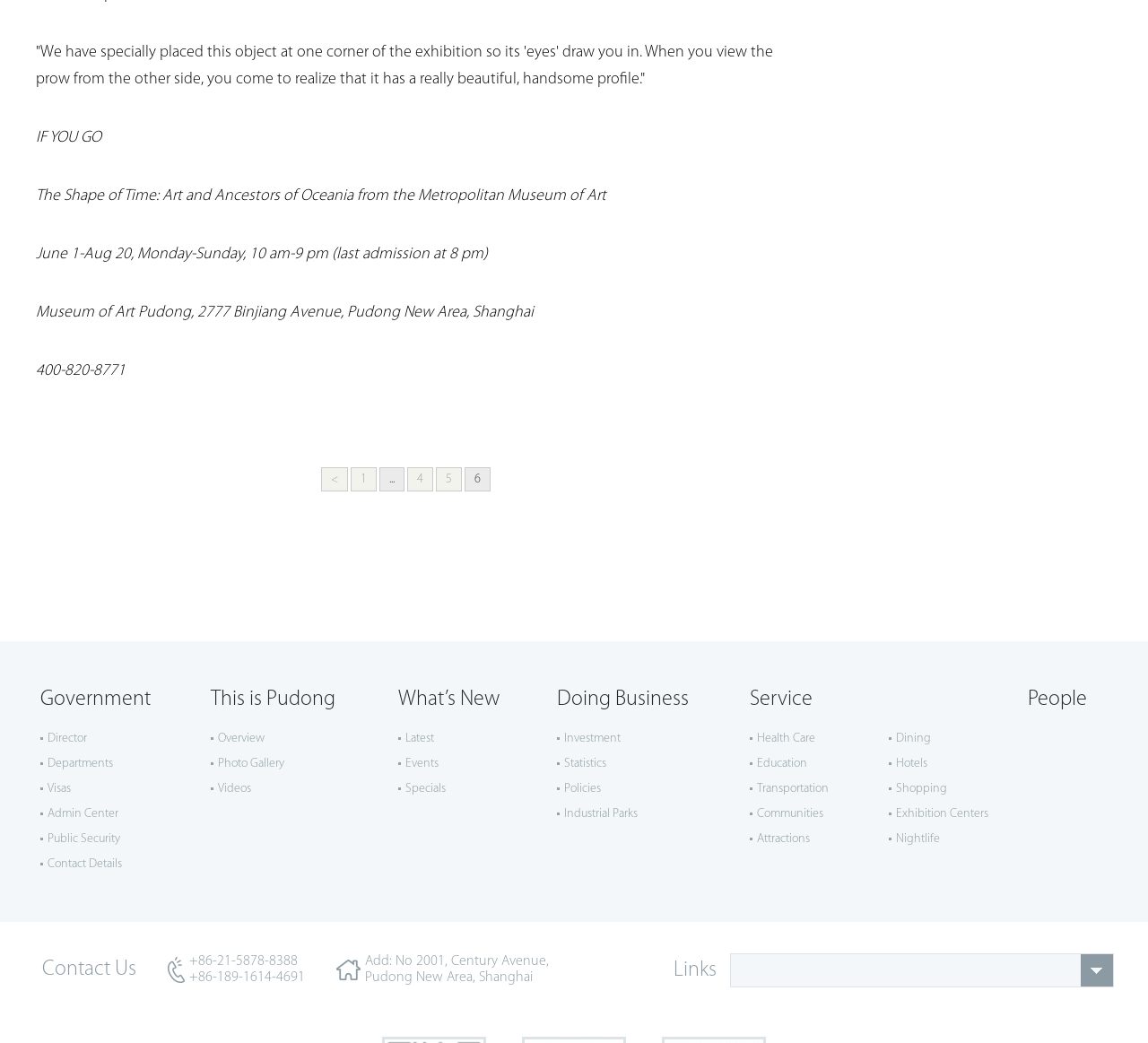Calculate the bounding box coordinates for the UI element based on the following description: "parent_node: Links". Ensure the coordinates are four float numbers between 0 and 1, i.e., [left, top, right, bottom].

[0.636, 0.914, 0.97, 0.947]